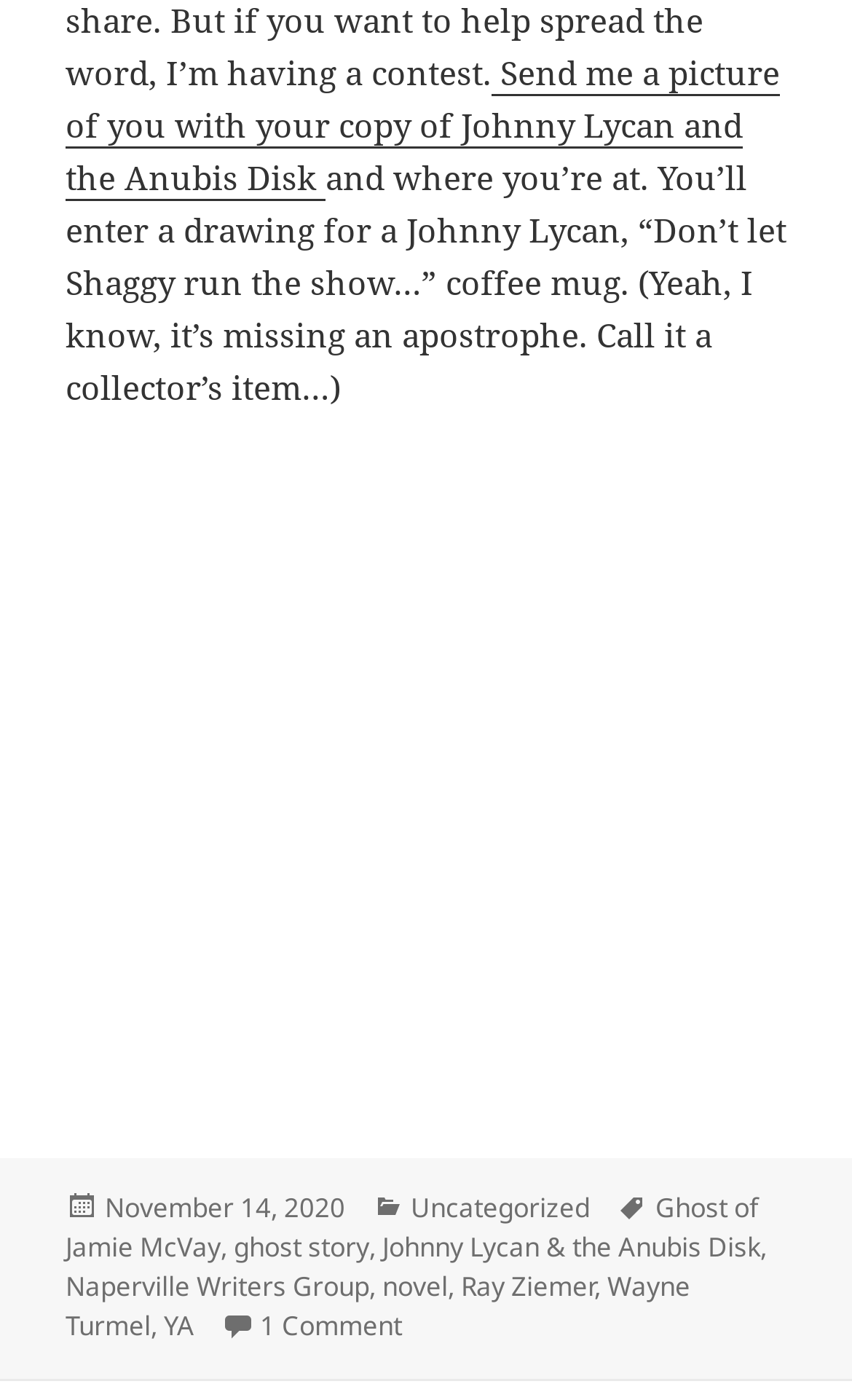Kindly determine the bounding box coordinates for the area that needs to be clicked to execute this instruction: "Read the comments on Chicago, The Ghost of Jamie McVay, and Ray Ziemer".

[0.305, 0.934, 0.472, 0.962]